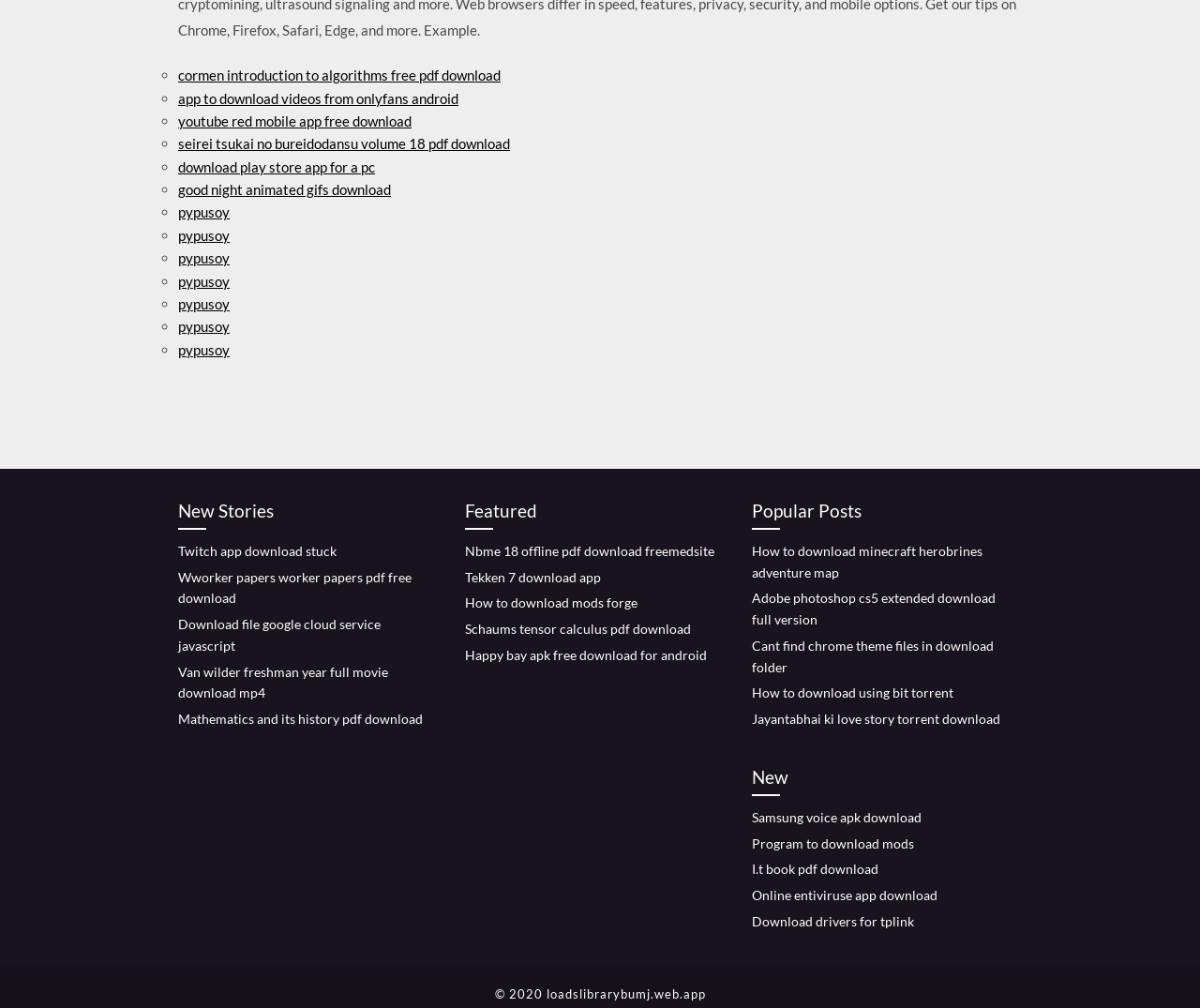What is the category of the link 'cormen introduction to algorithms free pdf download'?
Please use the visual content to give a single word or phrase answer.

New Stories